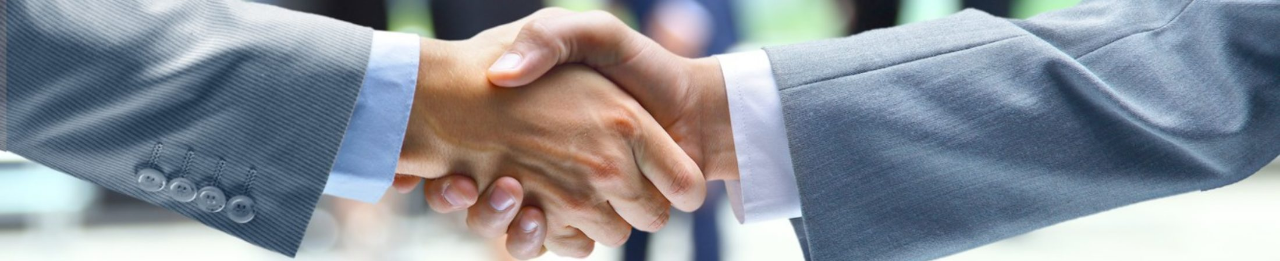Using the details in the image, give a detailed response to the question below:
What does the handshake in the image symbolize?

The handshake between the two individuals in the image symbolizes unity, agreement, or the start of a new collaboration. This gesture is often used to convey mutual understanding, respect, and trust, and is commonly seen in business and professional settings.